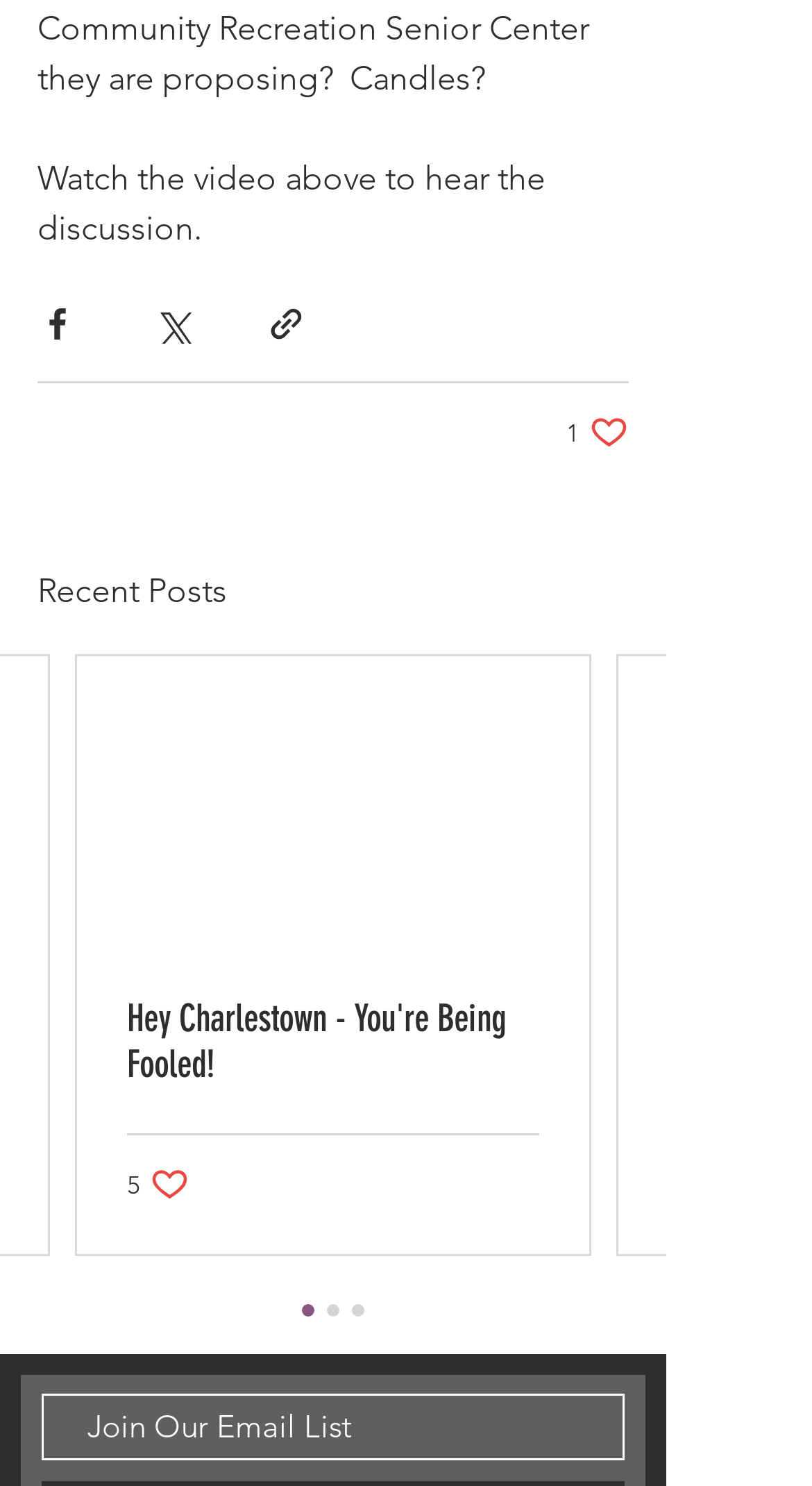Please answer the following query using a single word or phrase: 
How many posts are displayed on the page?

2